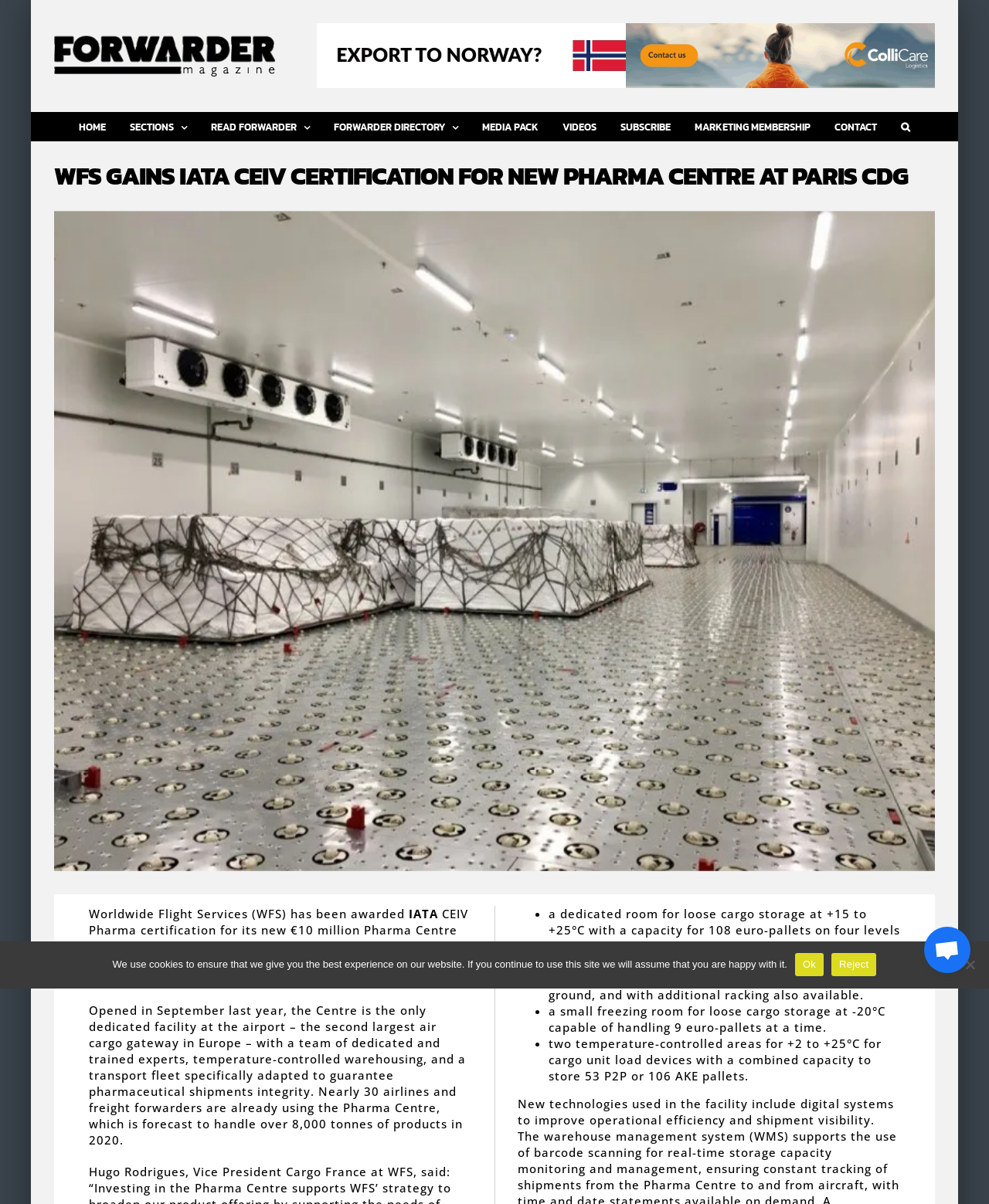Specify the bounding box coordinates of the element's region that should be clicked to achieve the following instruction: "Go to HOME page". The bounding box coordinates consist of four float numbers between 0 and 1, in the format [left, top, right, bottom].

[0.08, 0.093, 0.107, 0.116]